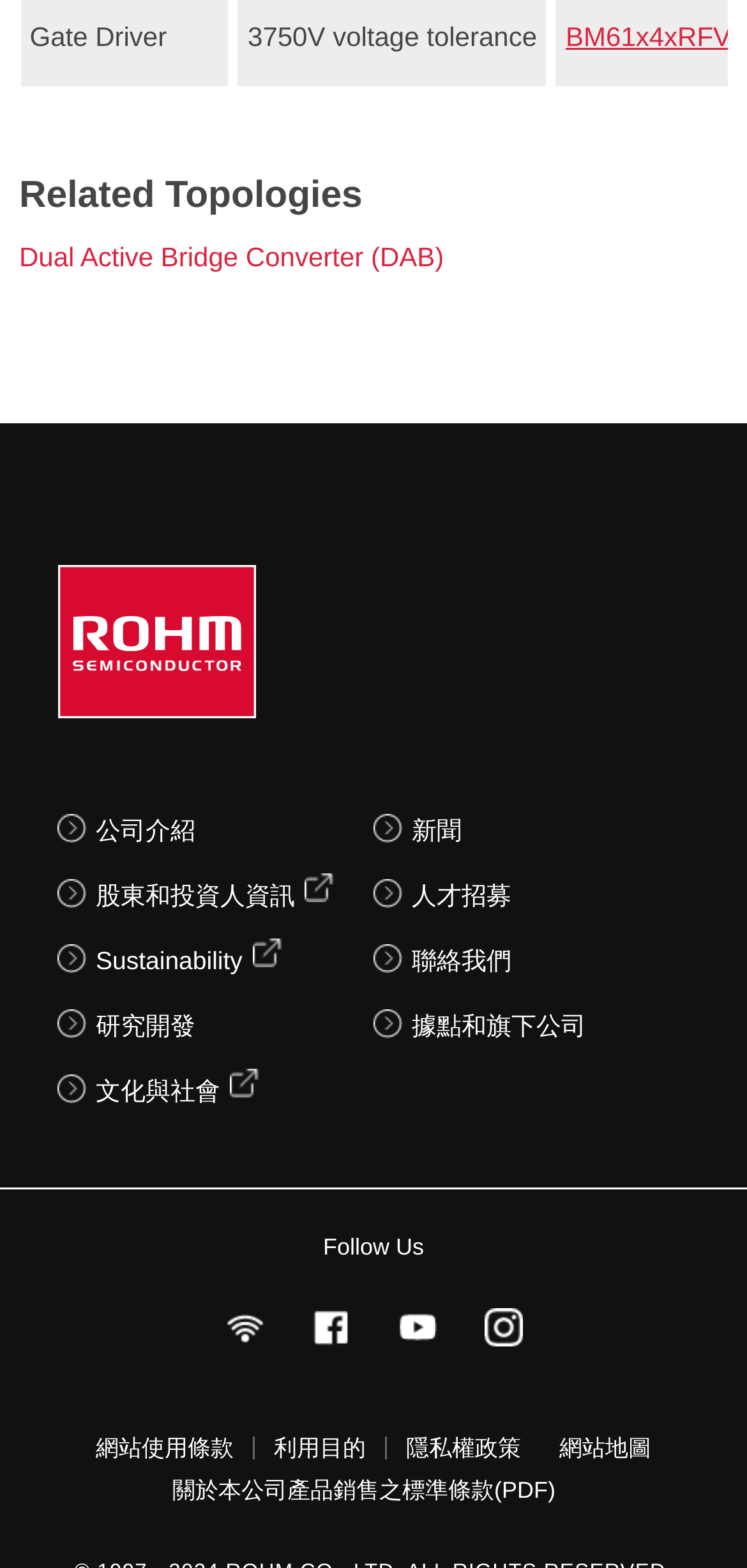What is the company name mentioned on the webpage?
Look at the screenshot and give a one-word or phrase answer.

ROHM